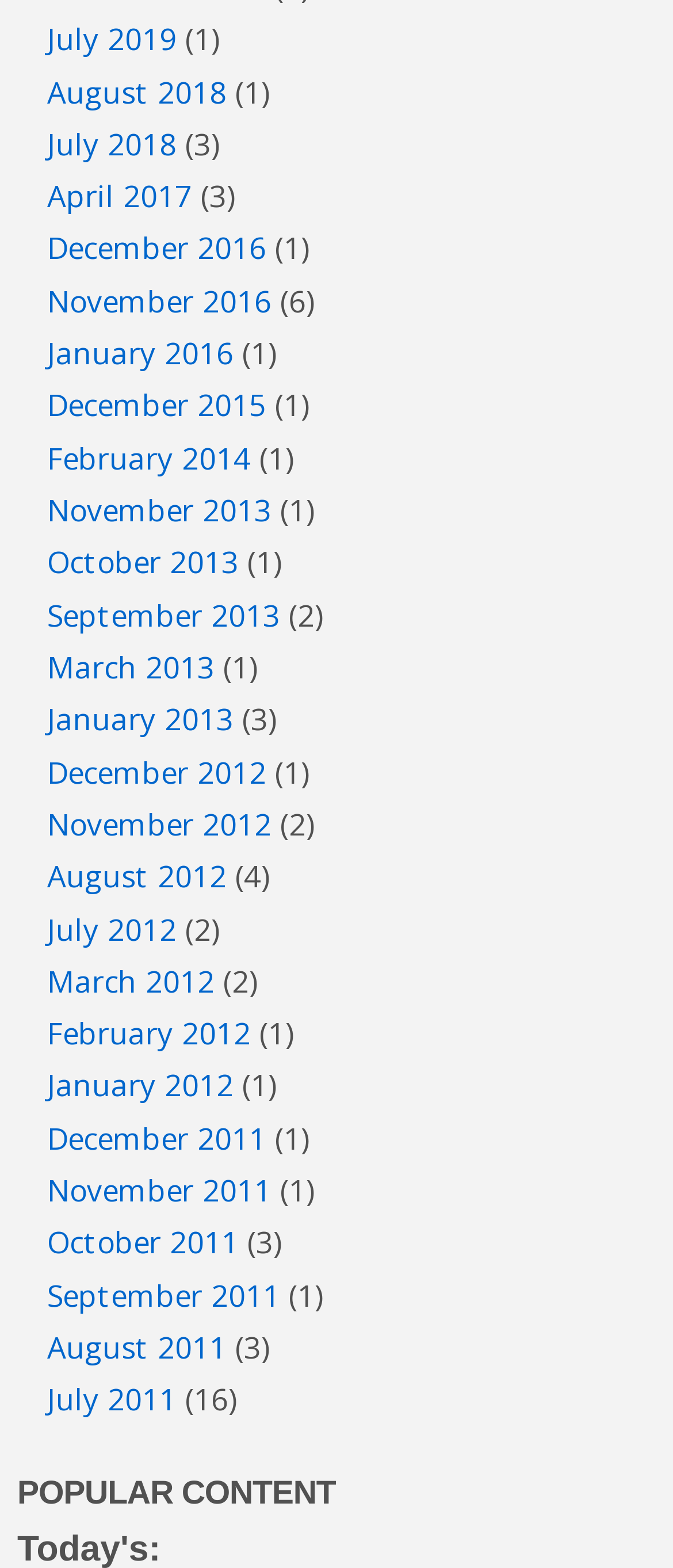Can you show the bounding box coordinates of the region to click on to complete the task described in the instruction: "View August 2018 content"?

[0.07, 0.045, 0.337, 0.071]